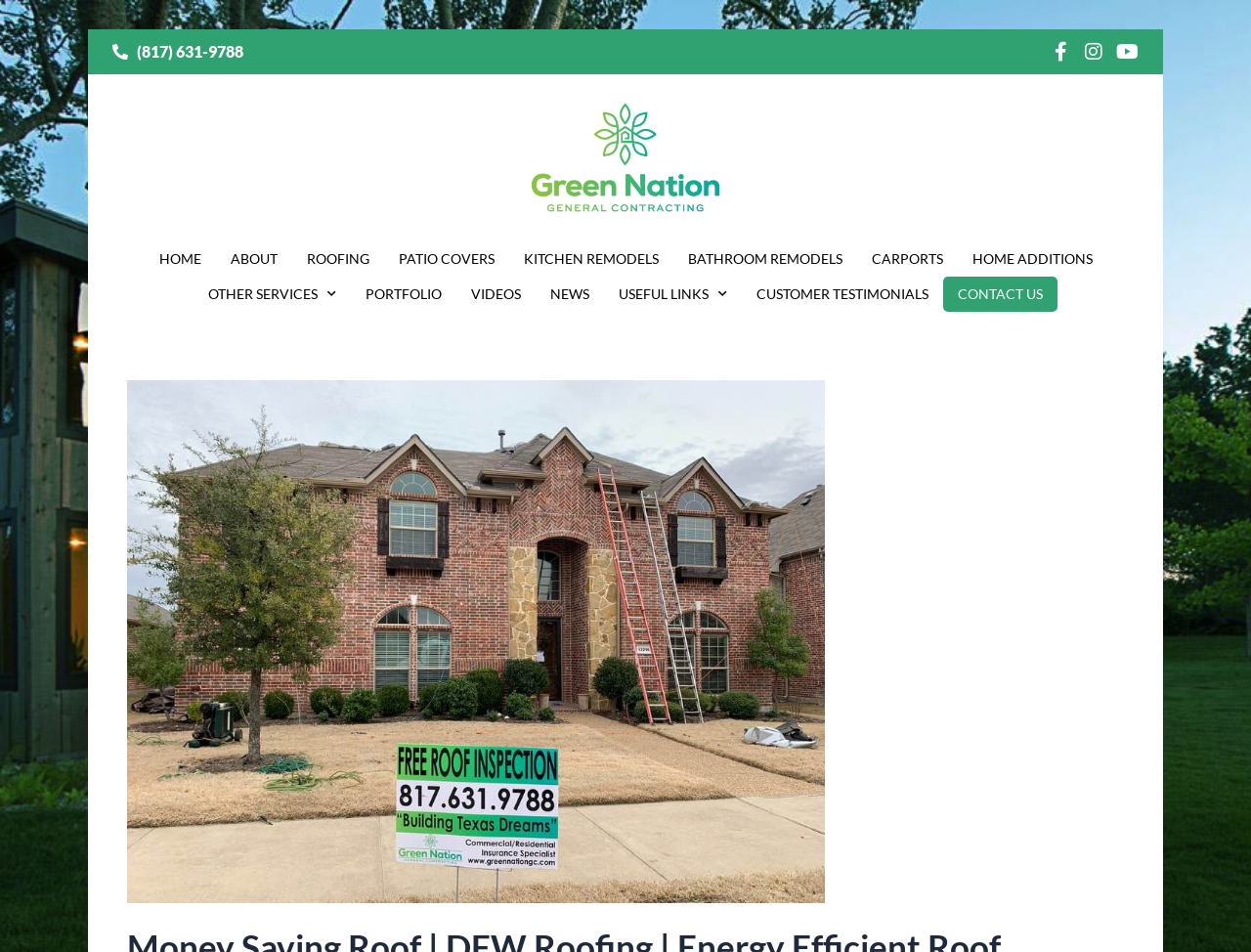Examine the image carefully and respond to the question with a detailed answer: 
How many social media links are there?

I counted the social media links at the top of the page, which are Facebook, Instagram, and Youtube.